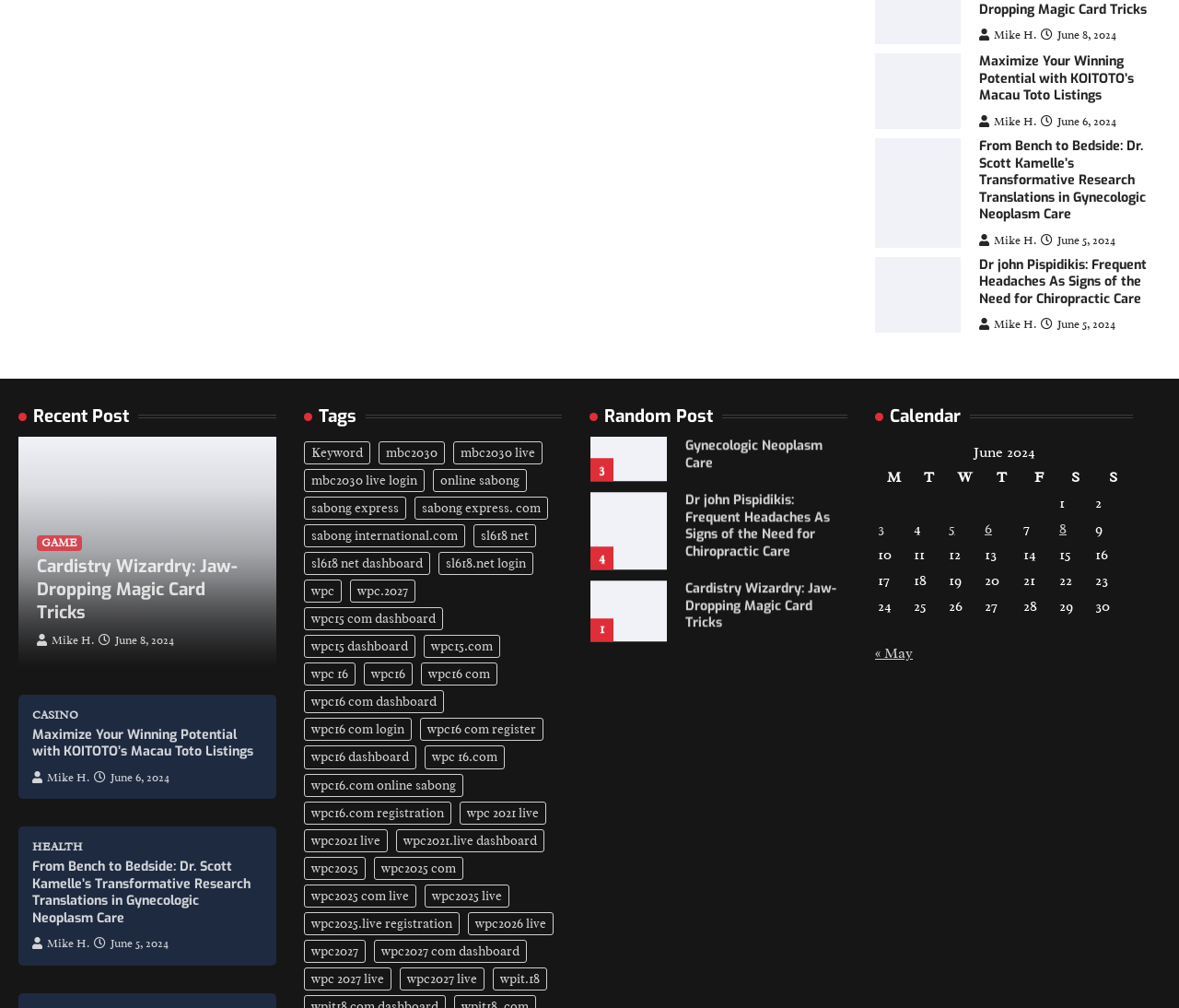How many items are listed under the tag 'wpc15.com'?
Can you provide an in-depth and detailed response to the question?

According to the webpage, the tag 'wpc15.com' has 25 items listed under it, as indicated by the link 'wpc15.com (25 items)' in the 'Tags' section.